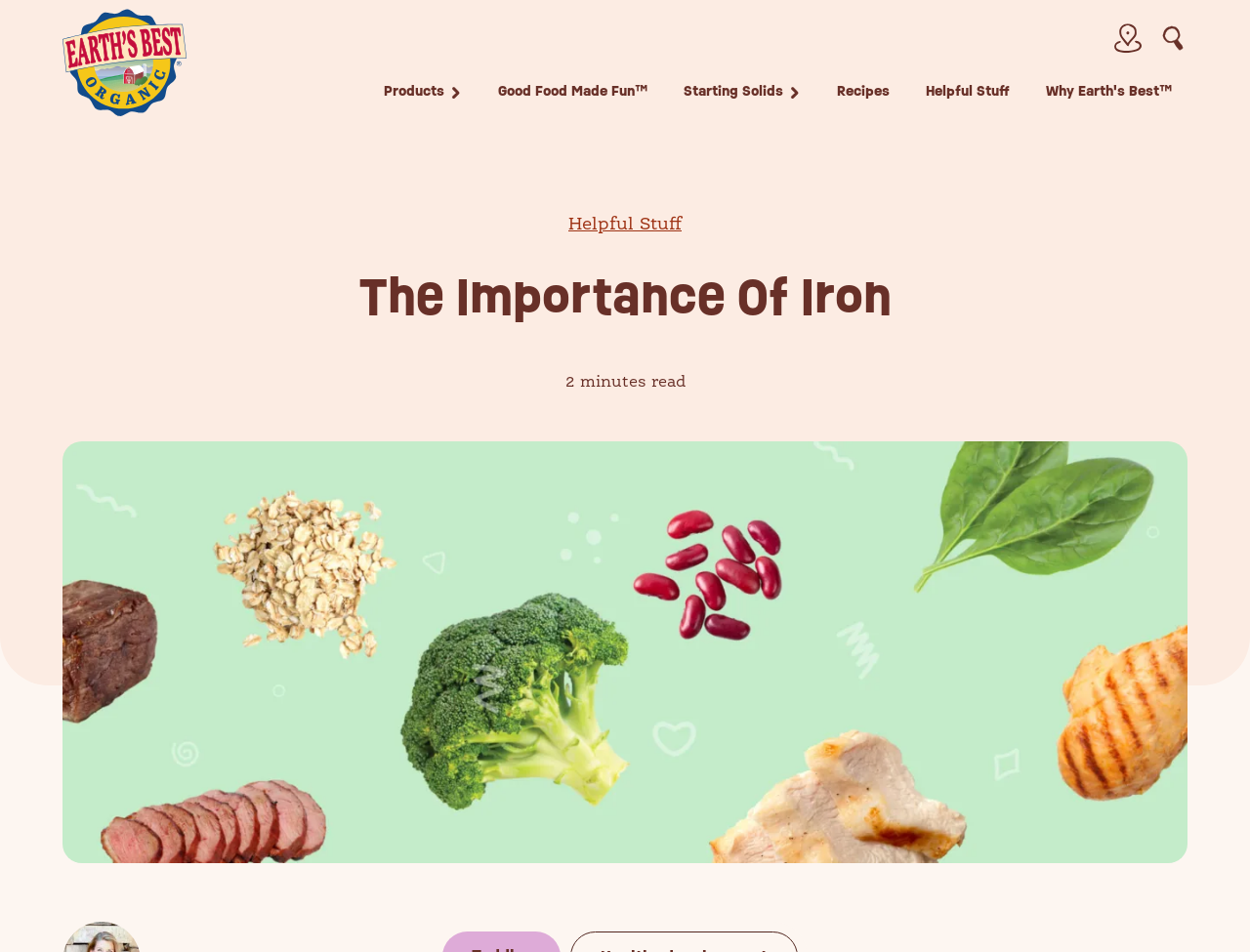What is the purpose of the 'Toggle search' button?
Answer with a single word or phrase, using the screenshot for reference.

Open search box